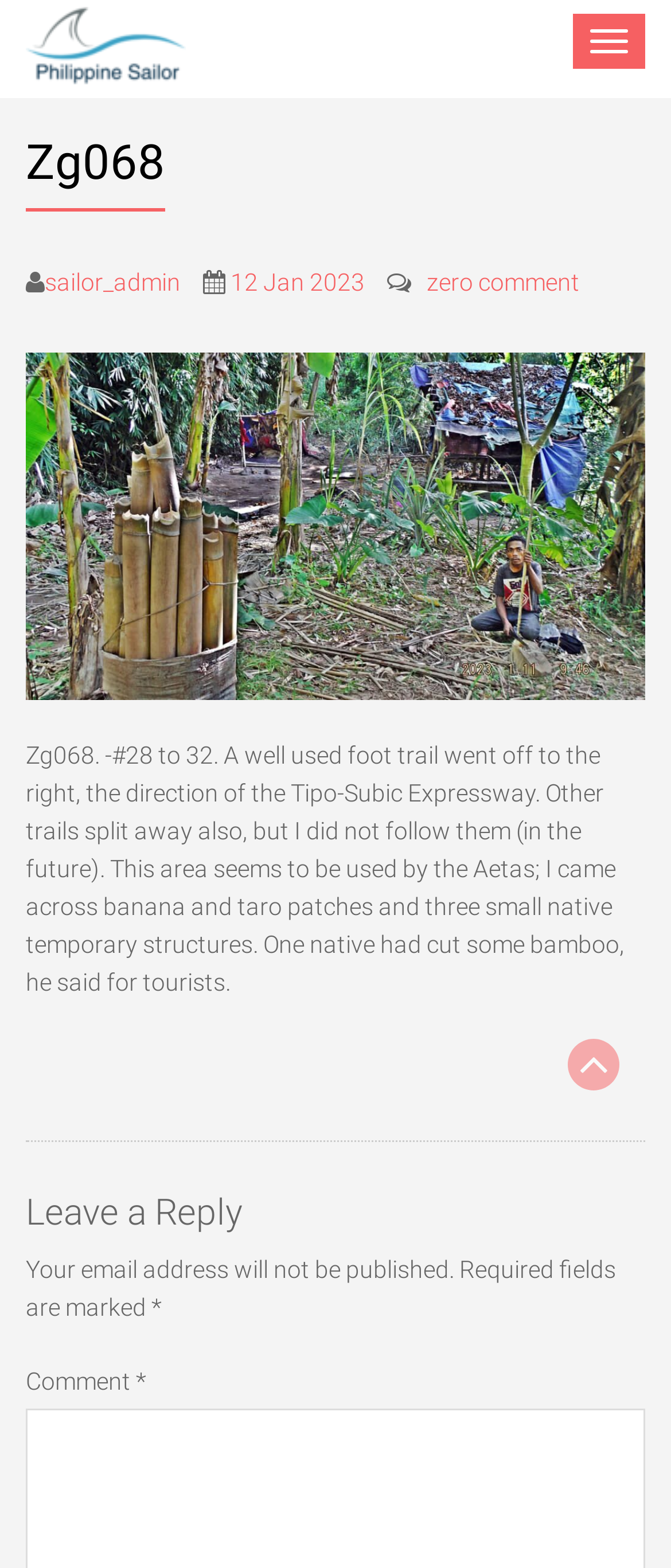What is the topic of the article?
Based on the visual content, answer with a single word or a brief phrase.

Trail and native structures